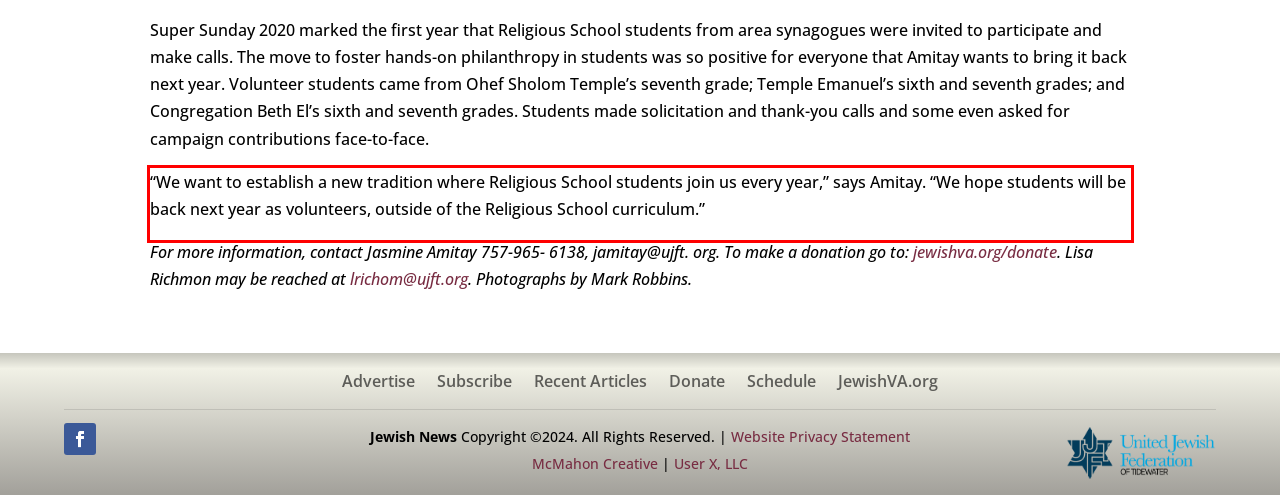Identify the text inside the red bounding box on the provided webpage screenshot by performing OCR.

“We want to establish a new tradition where Religious School students join us every year,” says Amitay. “We hope students will be back next year as volunteers, outside of the Religious School curriculum.”